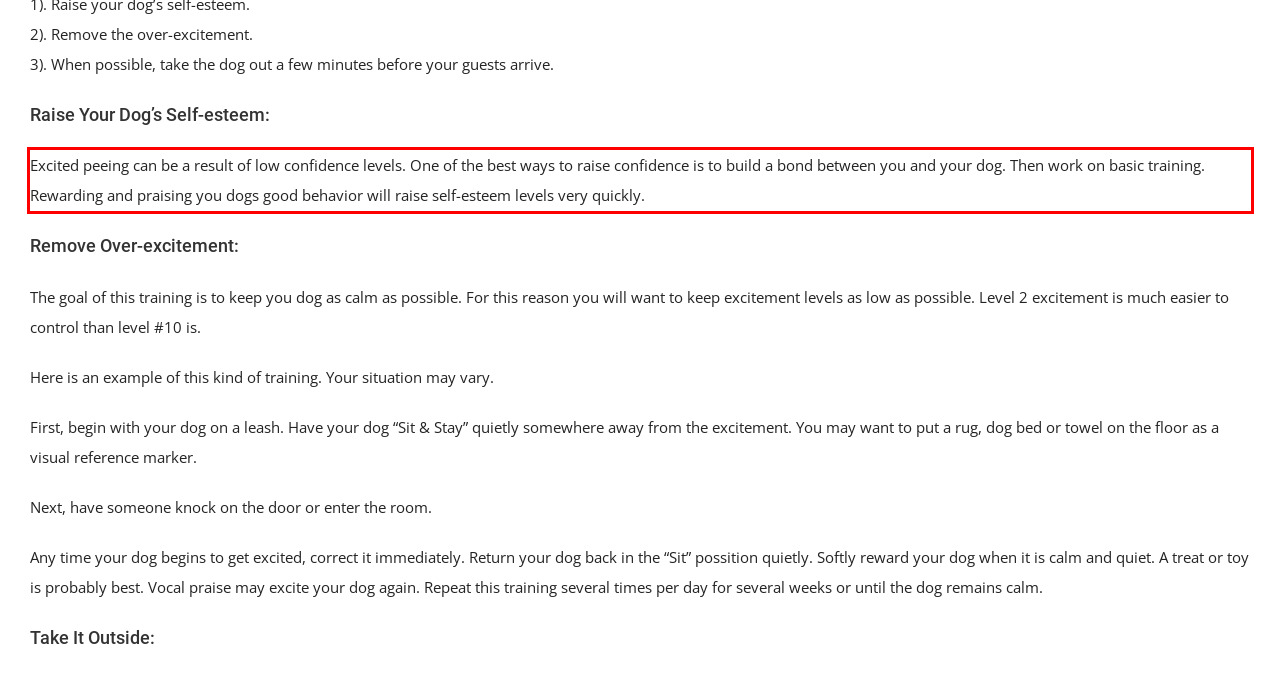Your task is to recognize and extract the text content from the UI element enclosed in the red bounding box on the webpage screenshot.

Excited peeing can be a result of low confidence levels. One of the best ways to raise confidence is to build a bond between you and your dog. Then work on basic training. Rewarding and praising you dogs good behavior will raise self-esteem levels very quickly.